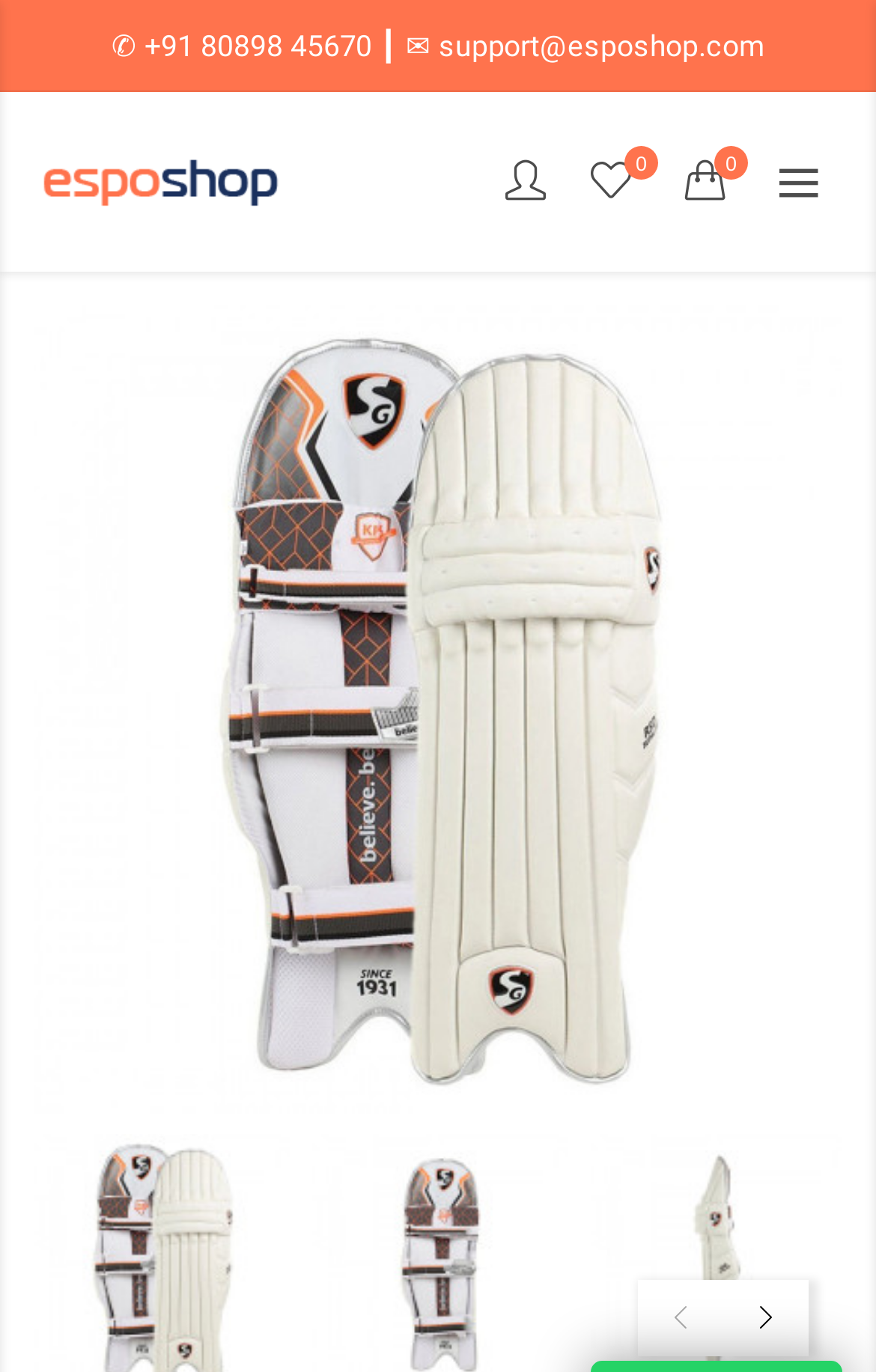Please analyze the image and provide a thorough answer to the question:
What is the name of the cricket bat product?

I found the product name by looking at the main content section of the webpage, where it says 'SG RSD Supalite Cricket Batting Leg guard' in a large font. This is likely the name of the cricket bat product being displayed.